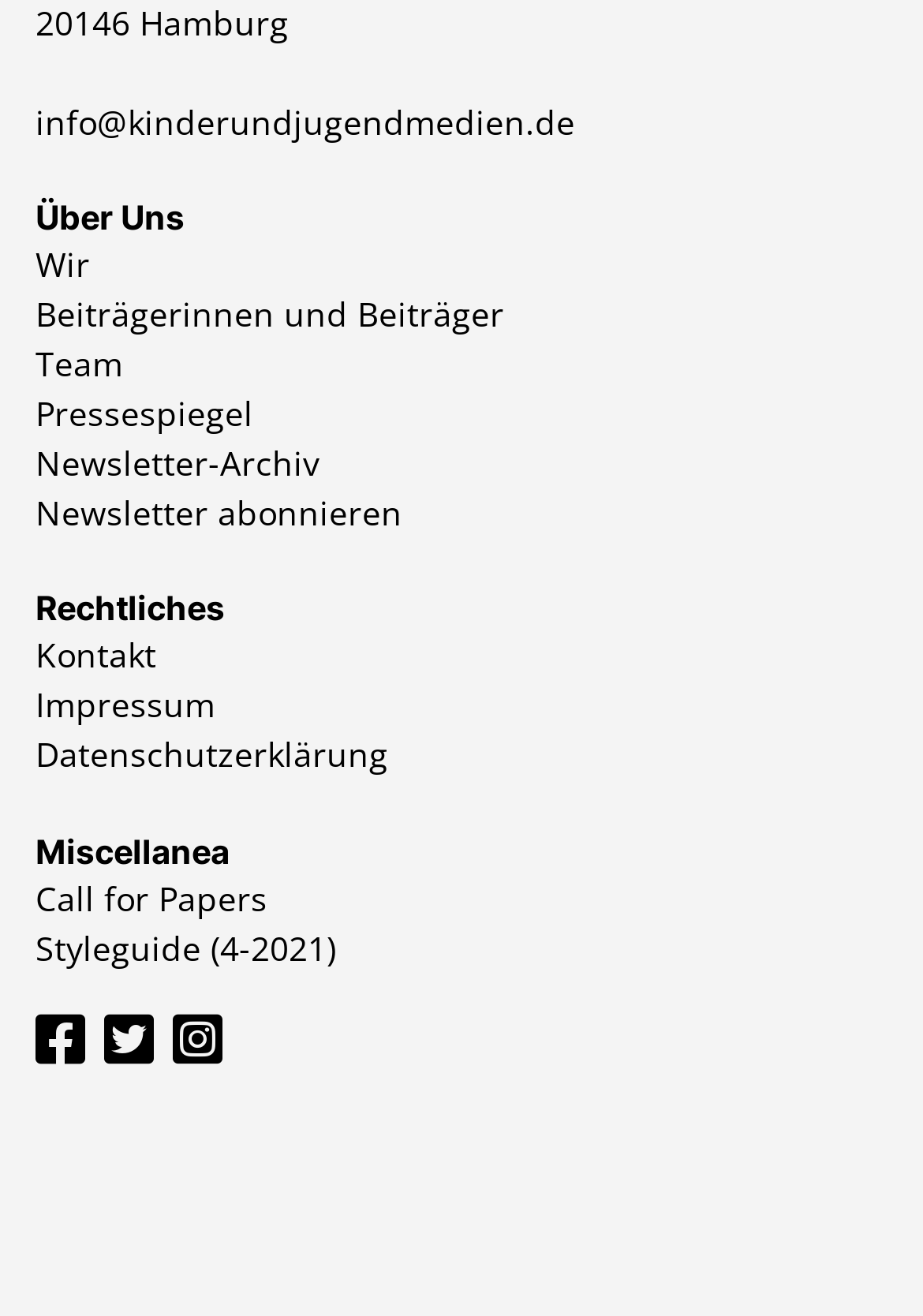Kindly determine the bounding box coordinates for the area that needs to be clicked to execute this instruction: "Learn about the team".

[0.038, 0.257, 0.546, 0.295]